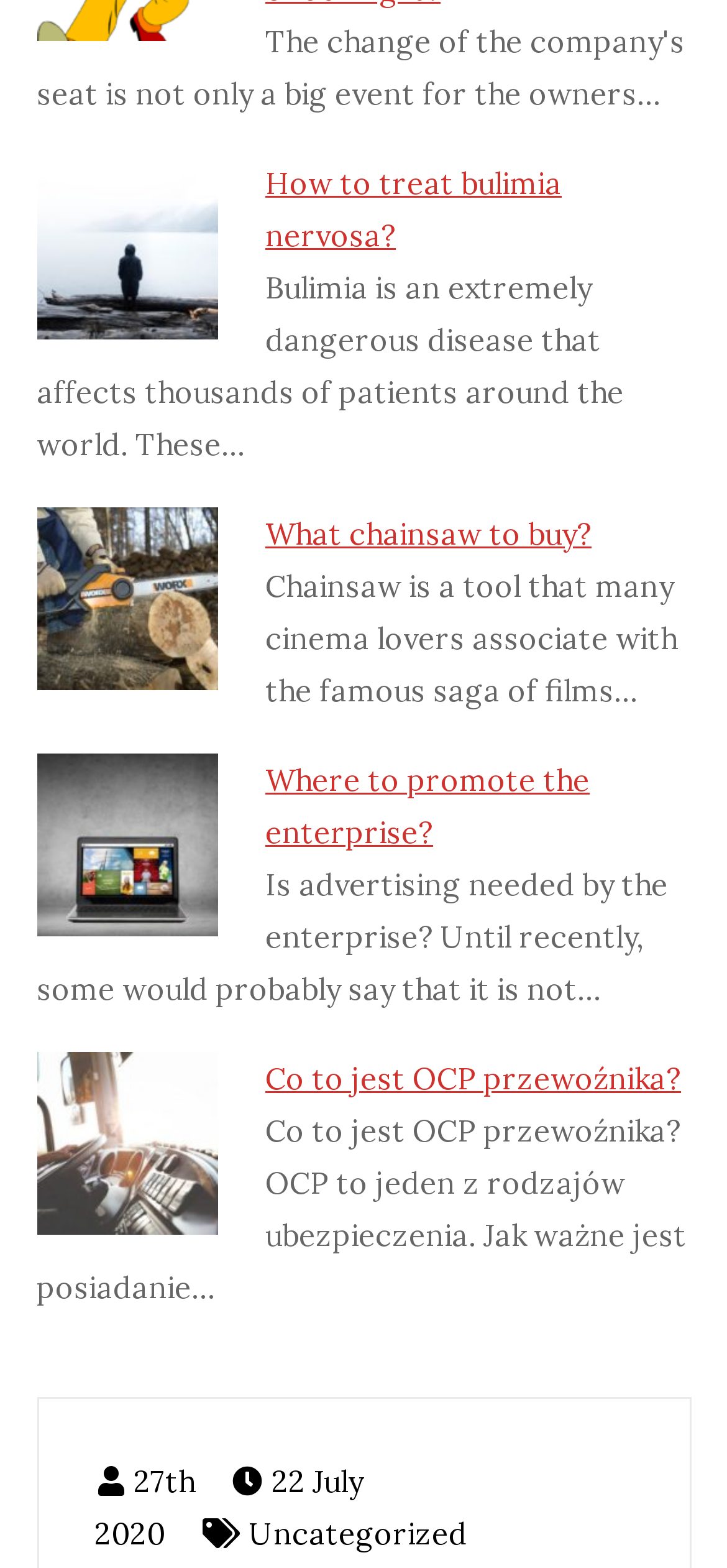What is the tool associated with cinema lovers?
Please answer the question with a detailed response using the information from the screenshot.

The text 'Chainsaw is a tool that many cinema lovers associate with the famous saga of films…' suggests that the tool associated with cinema lovers is a chainsaw.